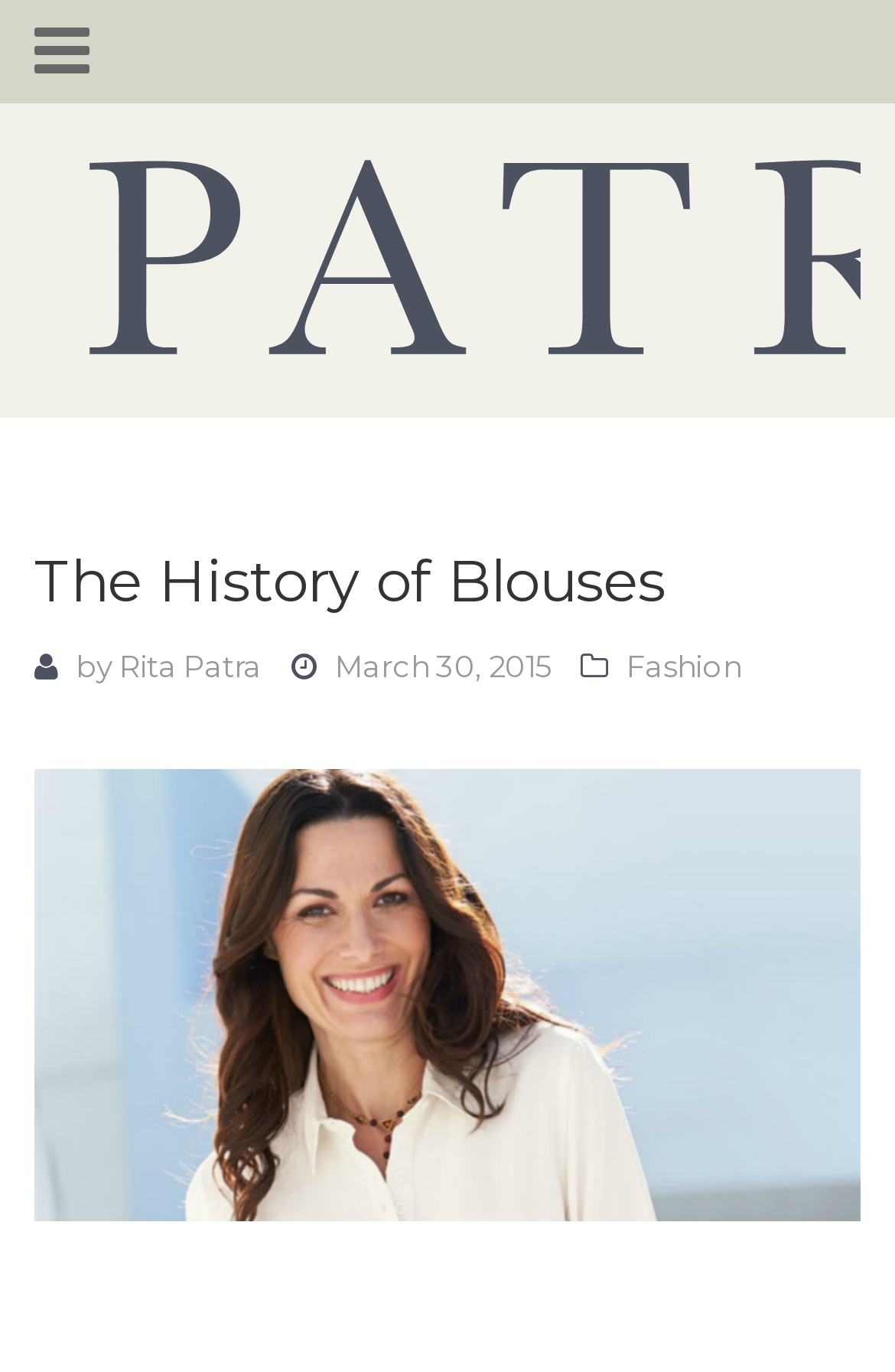Generate a comprehensive description of the webpage content.

The webpage is about the history of blouses, a wardrobe essential. At the top, there is a heading that reads "Patra Selections Blog: Silk Clothing and Underwear" with a link to the blog. Next to it, there is a small icon represented by a Unicode character. Below the heading, there is a larger heading that says "The History of Blouses". 

To the right of the larger heading, there is a byline that reads "by Rita Patra" with a link to the author's name. The date "March 30, 2015" is also present, with a link to the date. Additionally, there is a category link labeled "Fashion". 

Below the heading and byline section, there is a large figure or image that takes up most of the width of the page, spanning from the left edge to the right edge. The image is likely related to the history of blouses, but its exact content is not specified.